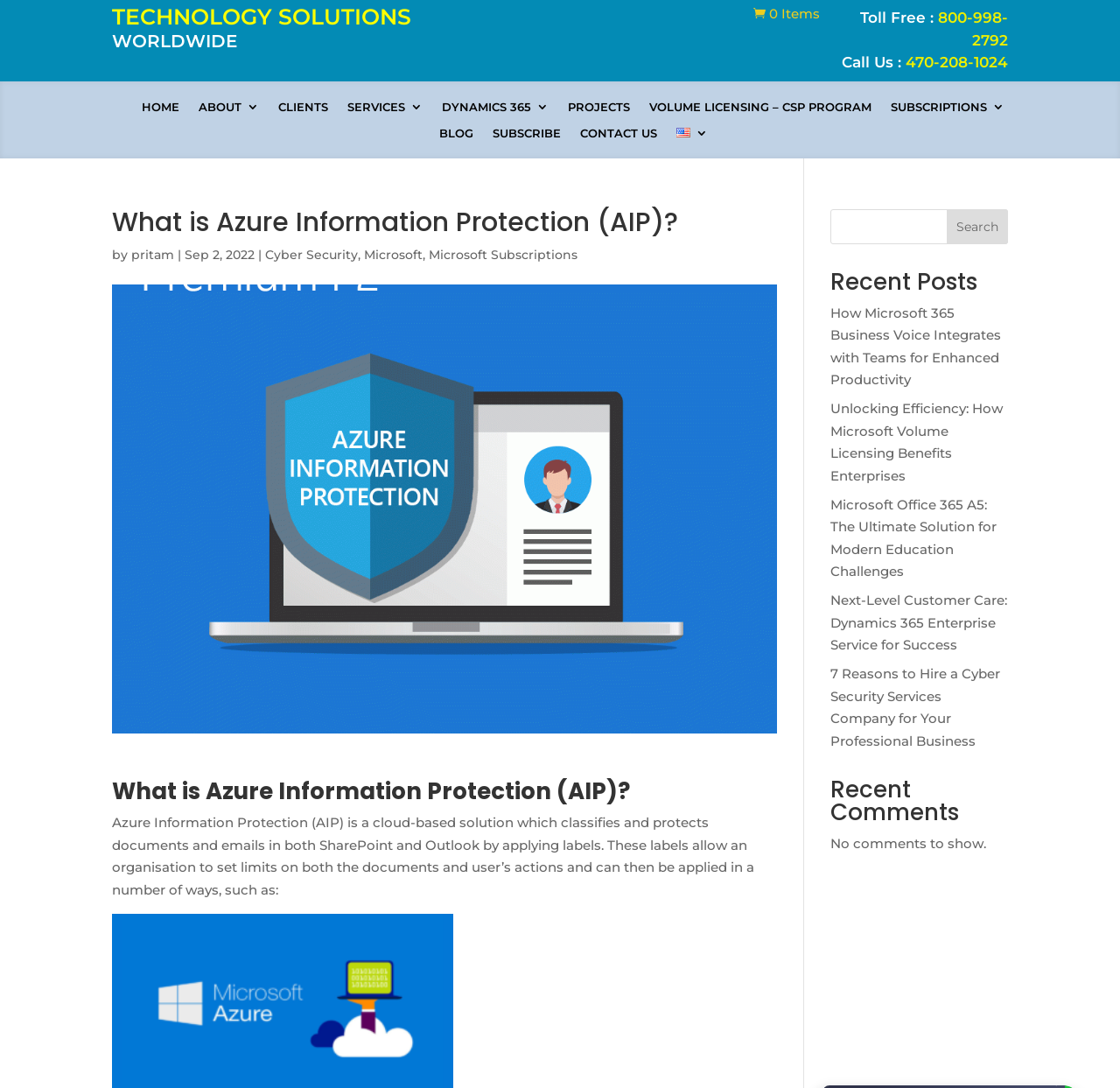Given the element description Blog, specify the bounding box coordinates of the corresponding UI element in the format (top-left x, top-left y, bottom-right x, bottom-right y). All values must be between 0 and 1.

[0.392, 0.116, 0.422, 0.134]